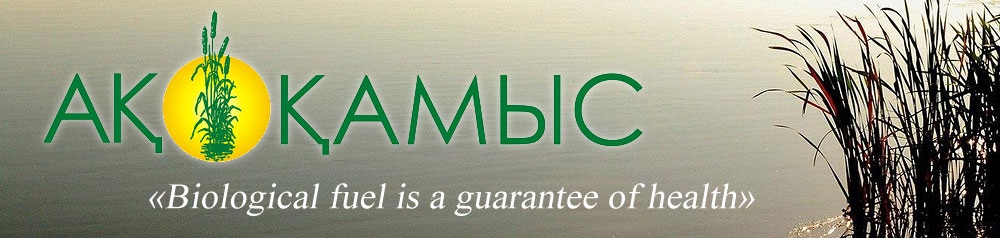What is the theme of the brand?
Based on the image, answer the question with as much detail as possible.

The backdrop showcases serene water and lush reeds, enhancing the natural and eco-friendly theme of the brand, which is also reflected in the company's commitment to sustainable and health-conscious energy solutions.